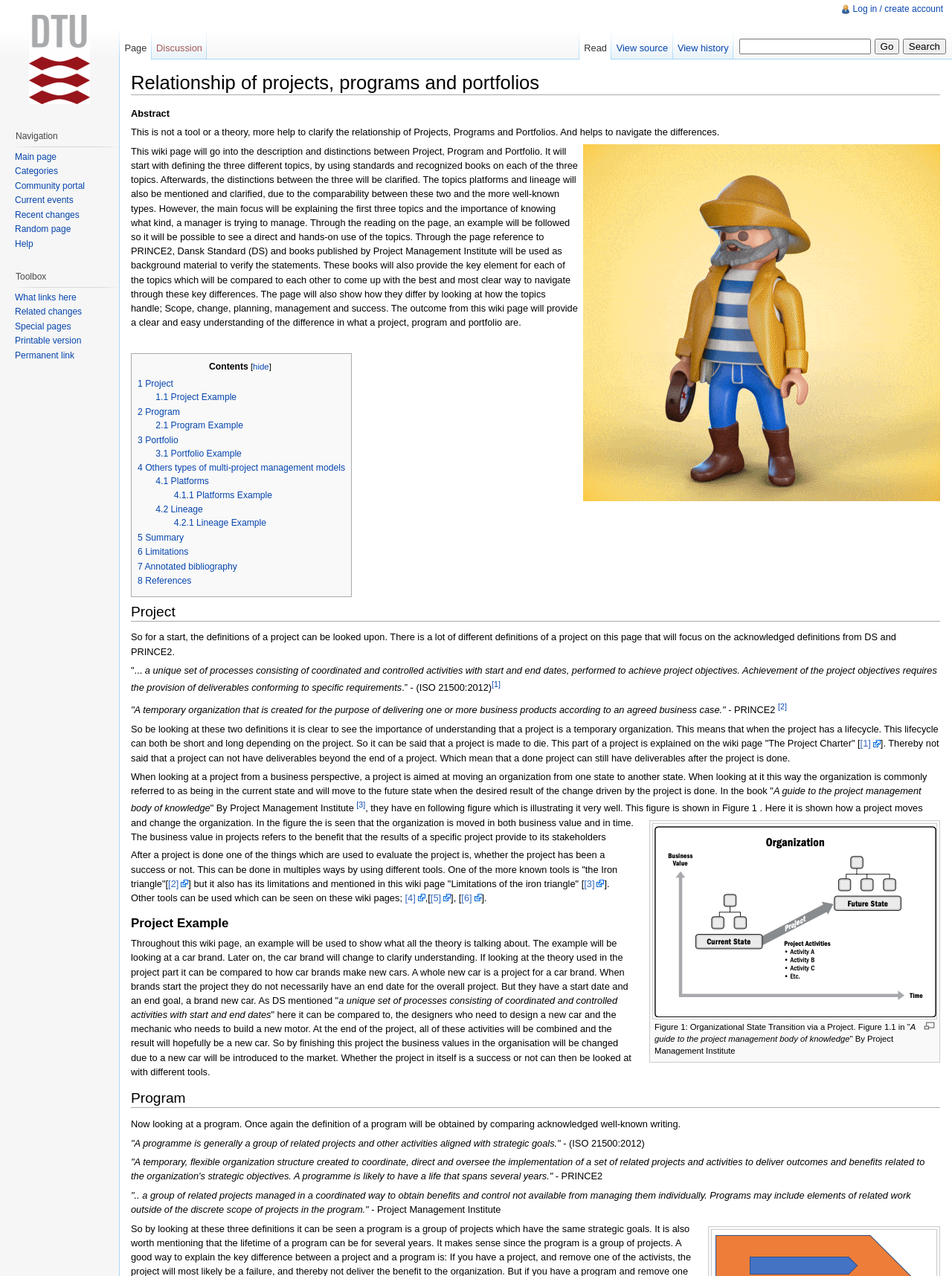What is a project in terms of organization?
Using the visual information from the image, give a one-word or short-phrase answer.

Temporary organization